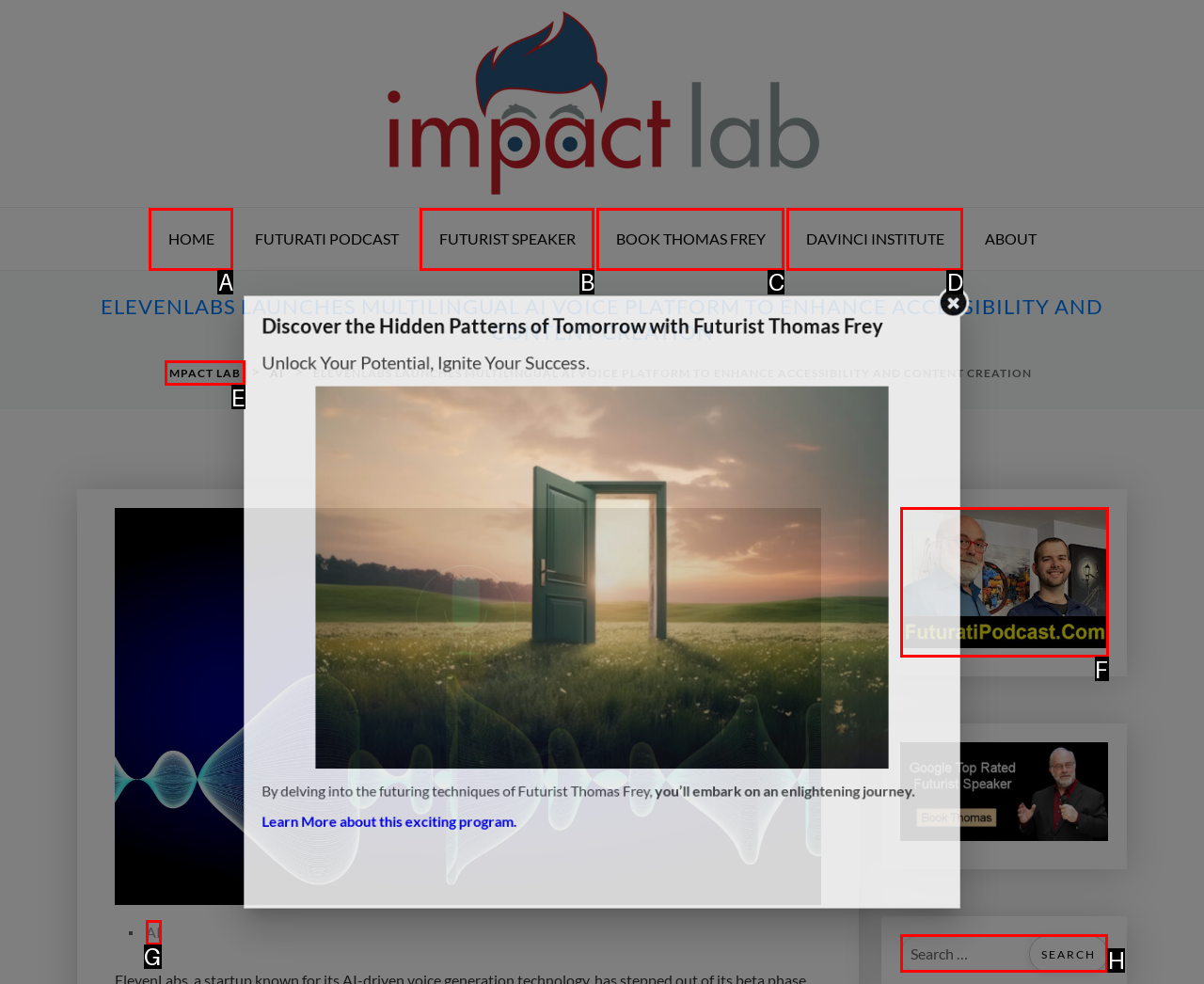Please indicate which HTML element to click in order to fulfill the following task: Search for something Respond with the letter of the chosen option.

H